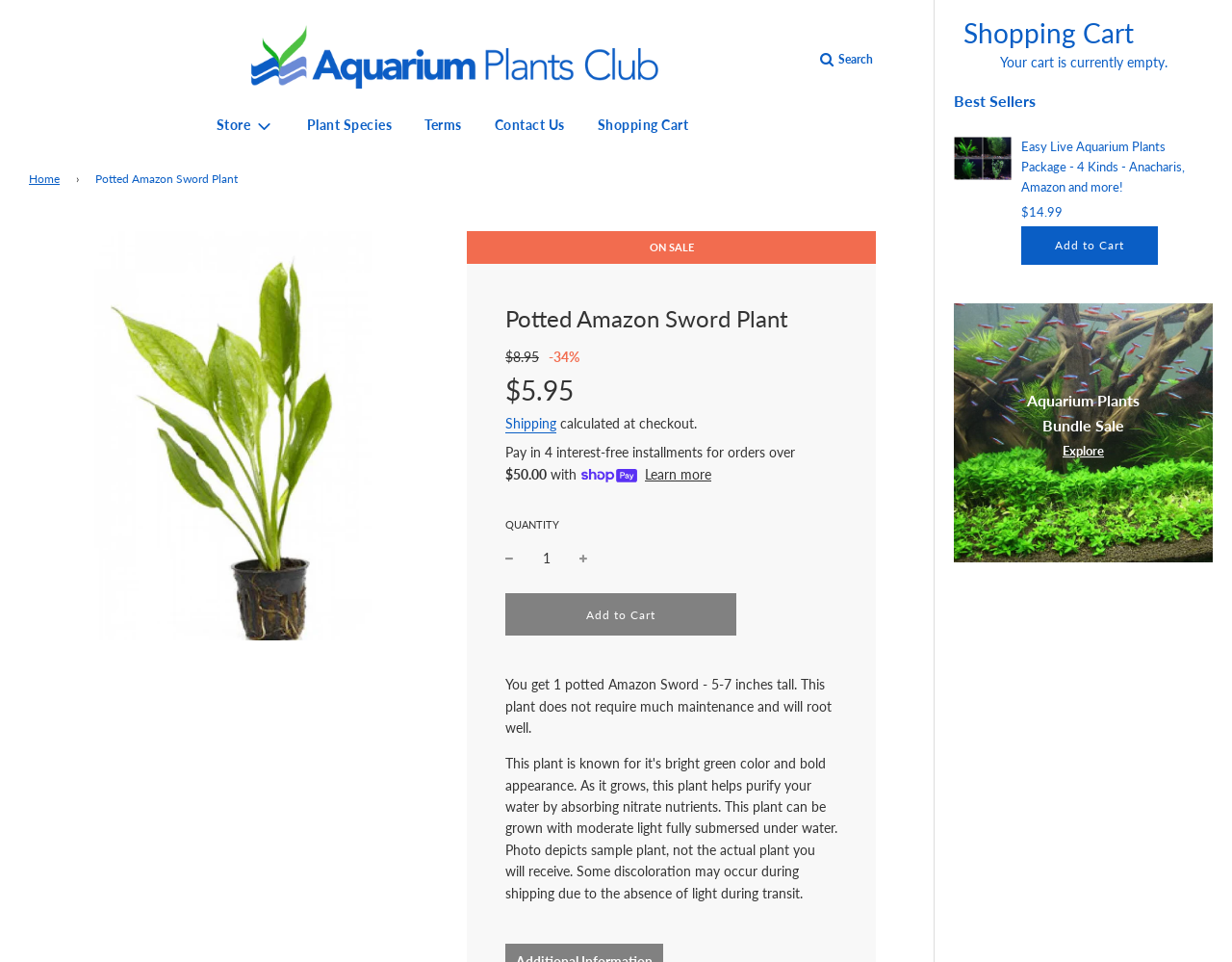Pinpoint the bounding box coordinates of the element to be clicked to execute the instruction: "Click the 'Add to Cart' button".

[0.829, 0.236, 0.94, 0.275]